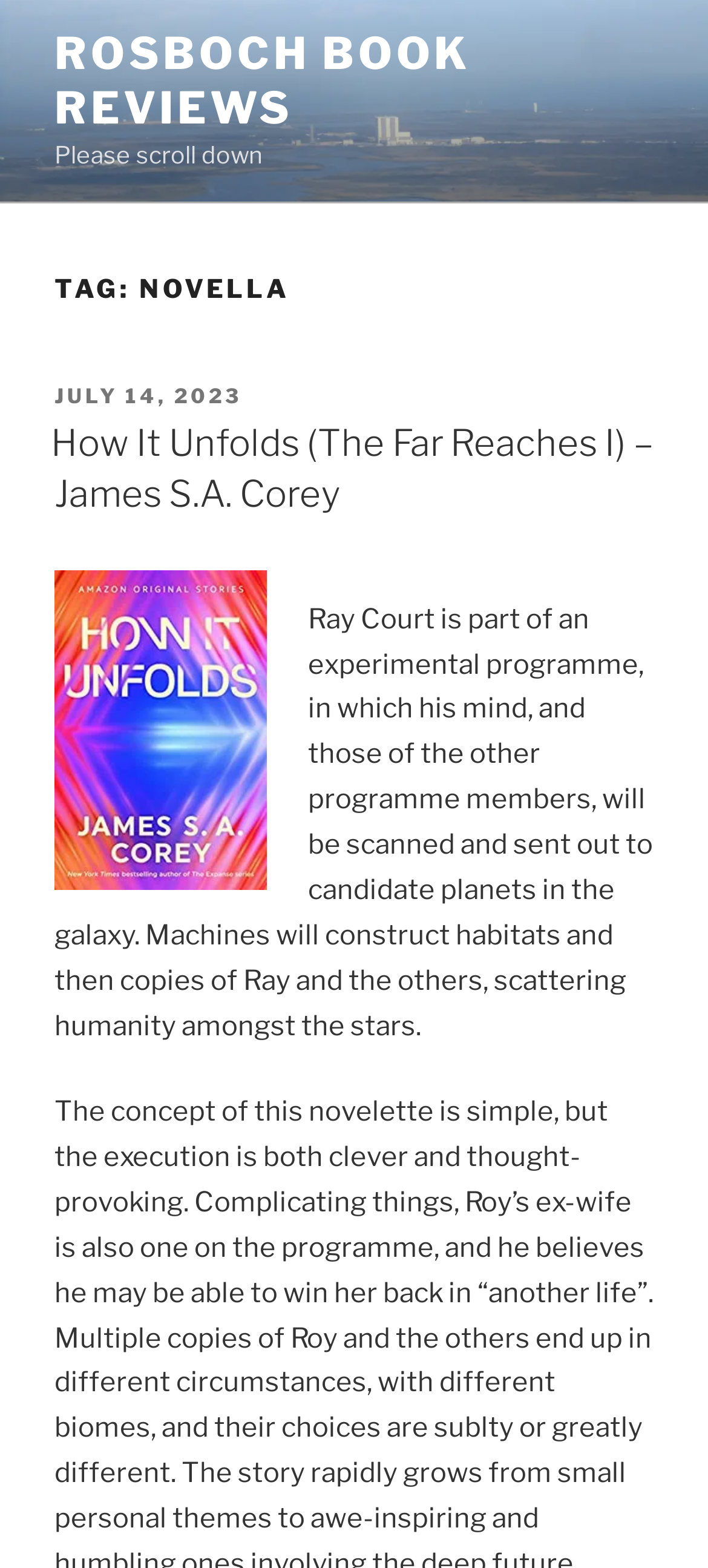Please answer the following question using a single word or phrase: 
What is the title of the book being reviewed?

How It Unfolds